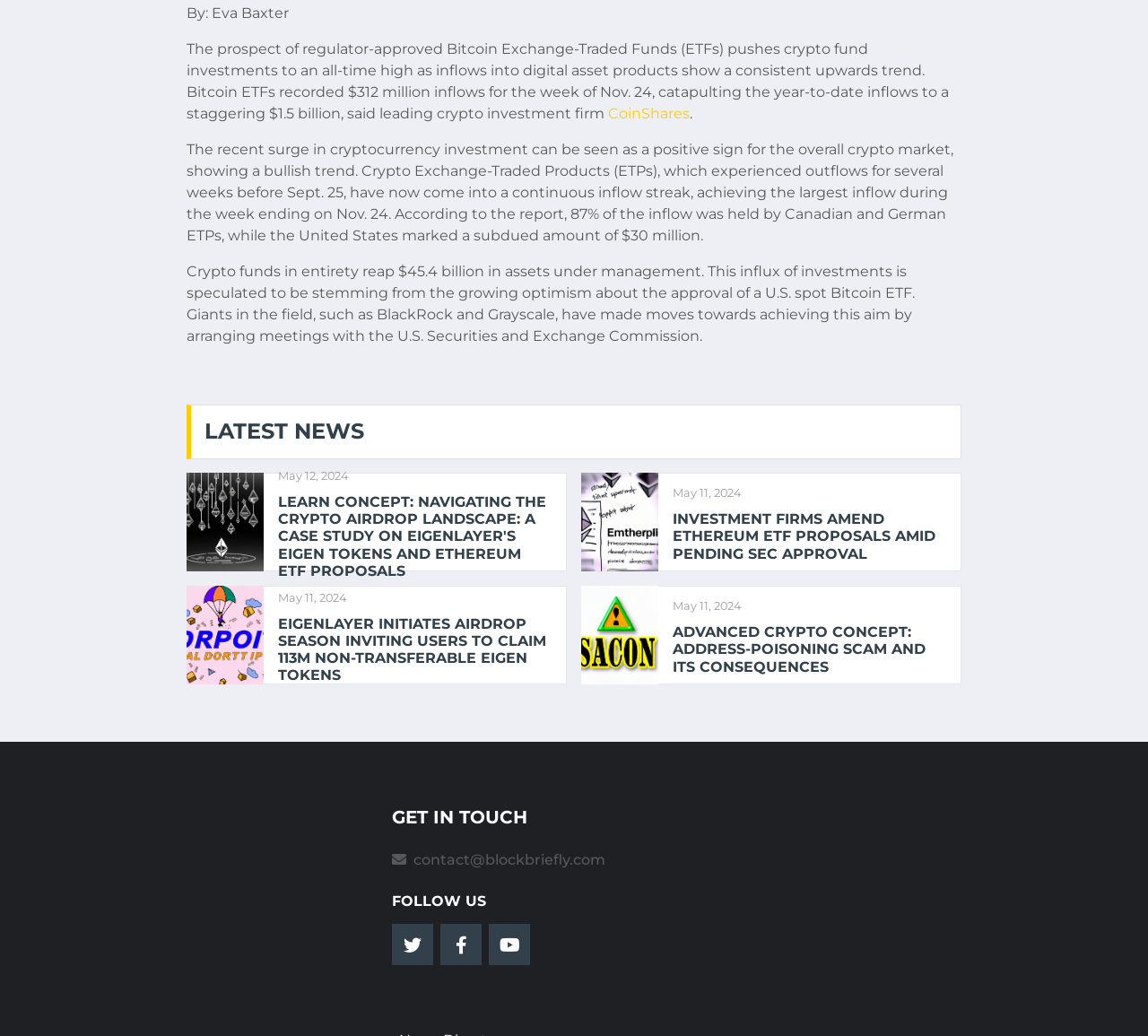Determine the bounding box coordinates for the area you should click to complete the following instruction: "Read the article 'Learn Concept: Navigating the Crypto Airdrop Landscape: A Case Study on EigenLayer's EIGEN Tokens and Ethereum ETF Proposals'".

[0.162, 0.456, 0.23, 0.552]